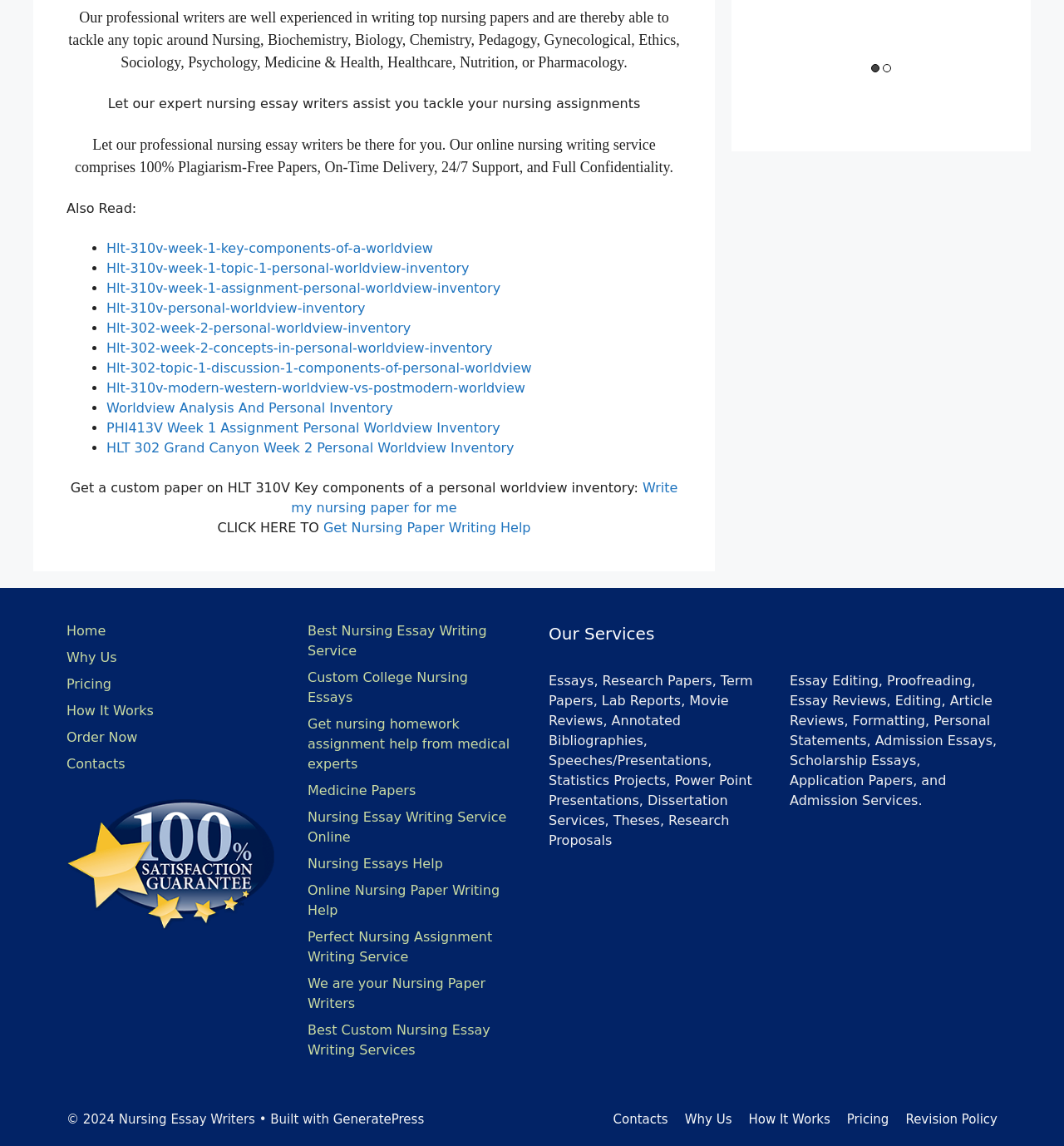What is the service offered by the webpage?
Provide a detailed answer to the question, using the image to inform your response.

The webpage appears to offer a service where users can order custom nursing essays and papers, as evidenced by the links and text on the page, such as 'Nursing Essay Writing Service' and 'Get Nursing Paper Writing Help'.